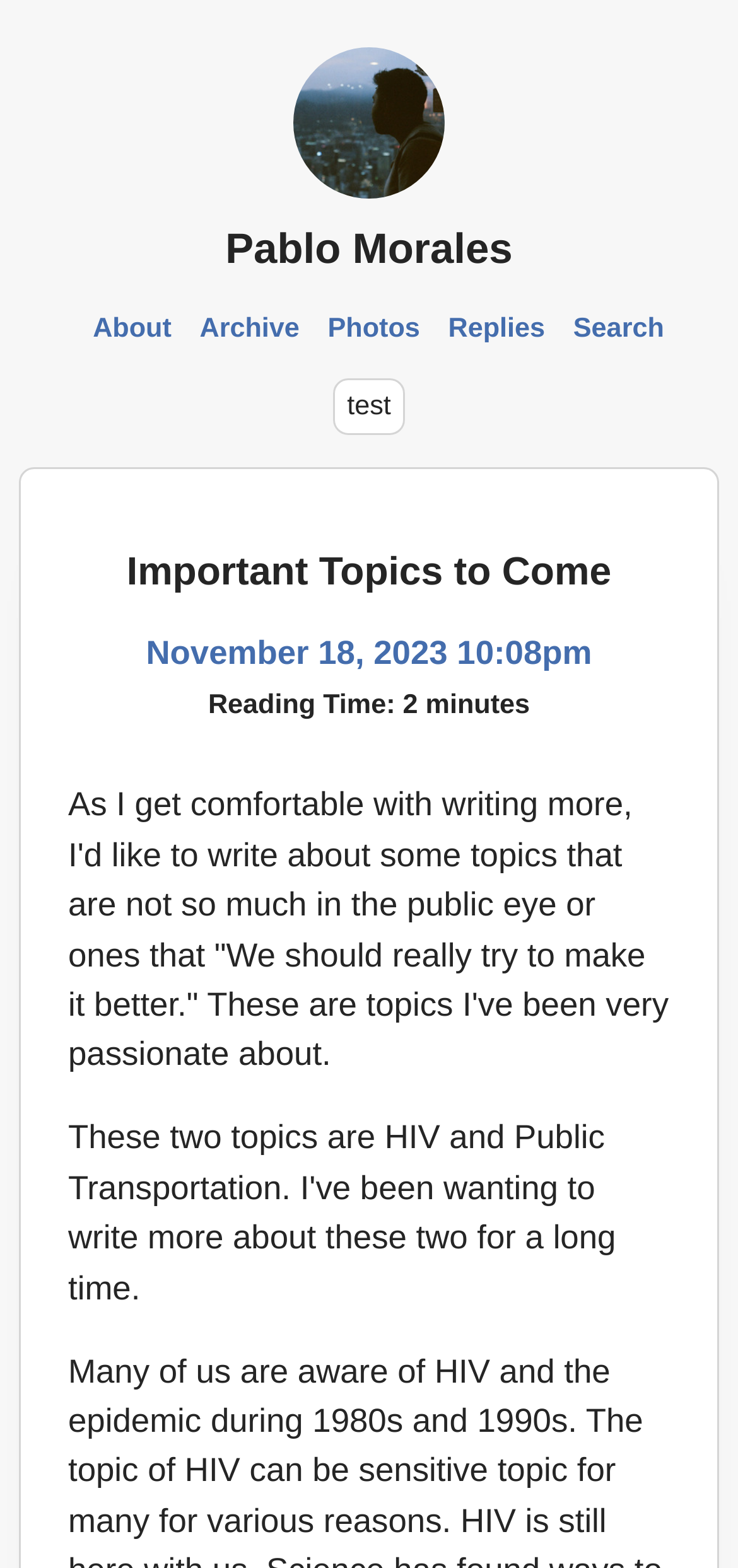Identify the bounding box coordinates of the region that should be clicked to execute the following instruction: "Like us on Facebook".

None